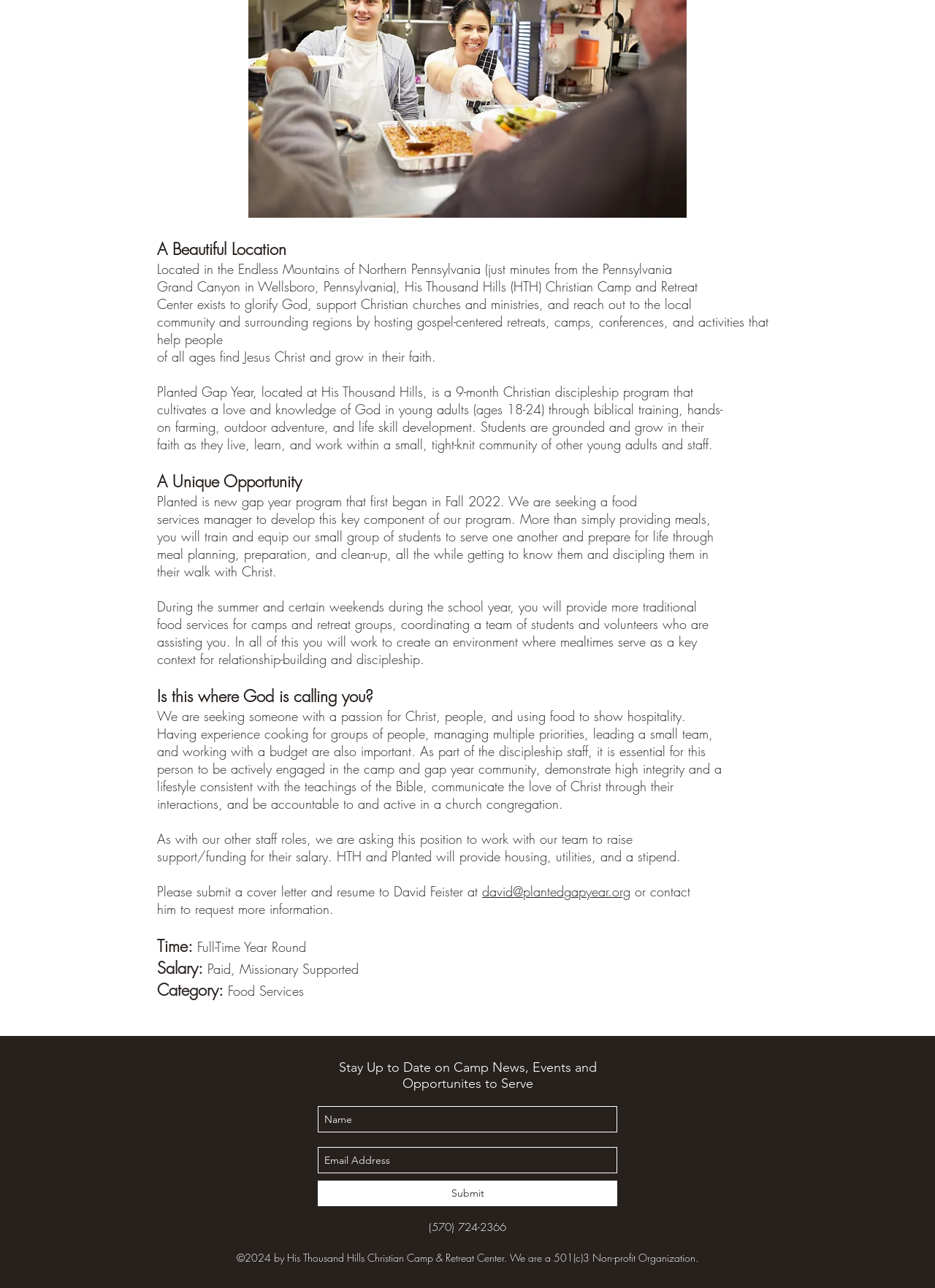What is the purpose of the Planted Gap Year program?
Answer the question based on the image using a single word or a brief phrase.

To cultivate a love and knowledge of God